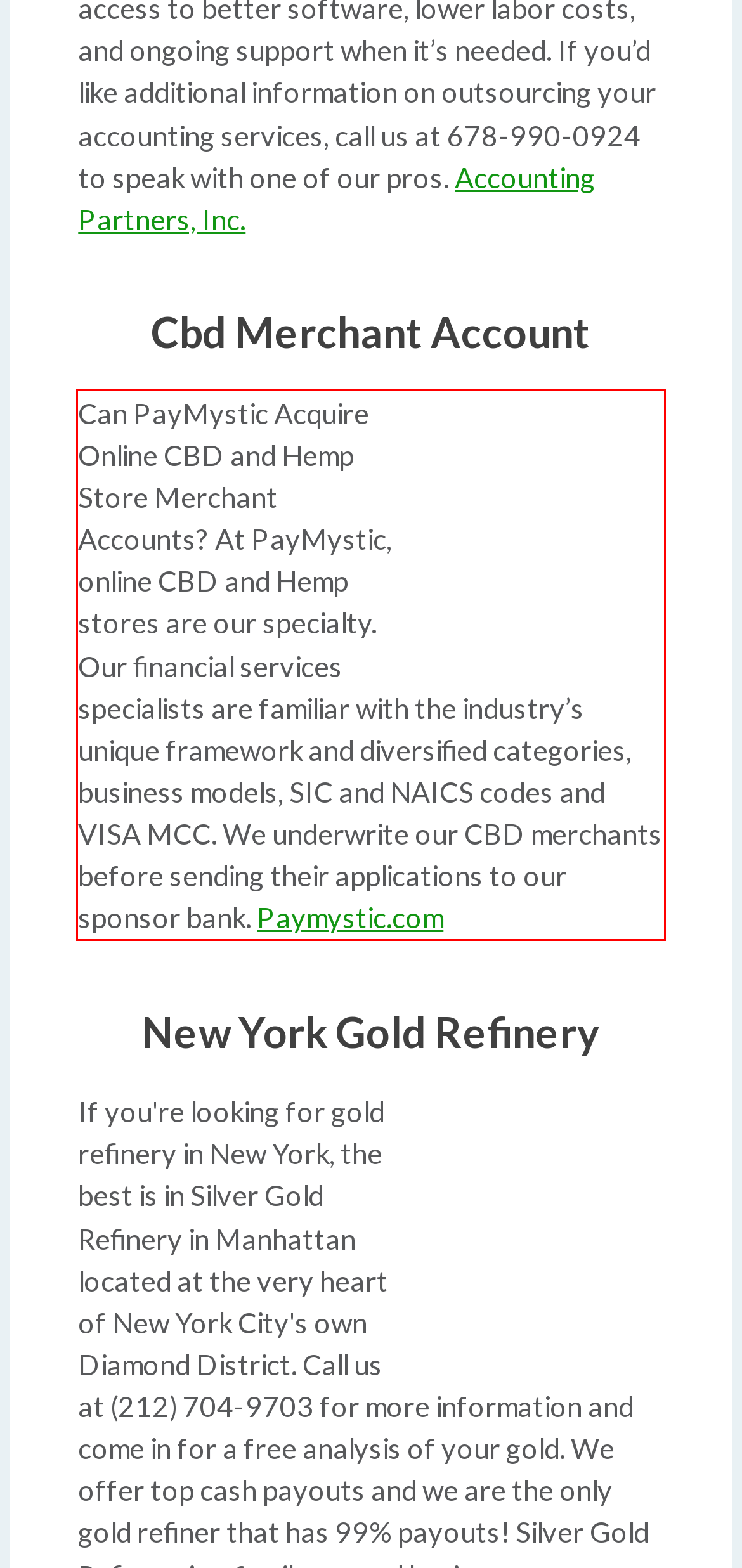Given a webpage screenshot with a red bounding box, perform OCR to read and deliver the text enclosed by the red bounding box.

Can PayMystic Acquire Online CBD and Hemp Store Merchant Accounts? At PayMystic, online CBD and Hemp stores are our specialty. Our financial services specialists are familiar with the industry’s unique framework and diversified categories, business models, SIC and NAICS codes and VISA MCC. We underwrite our CBD merchants before sending their applications to our sponsor bank. Paymystic.com